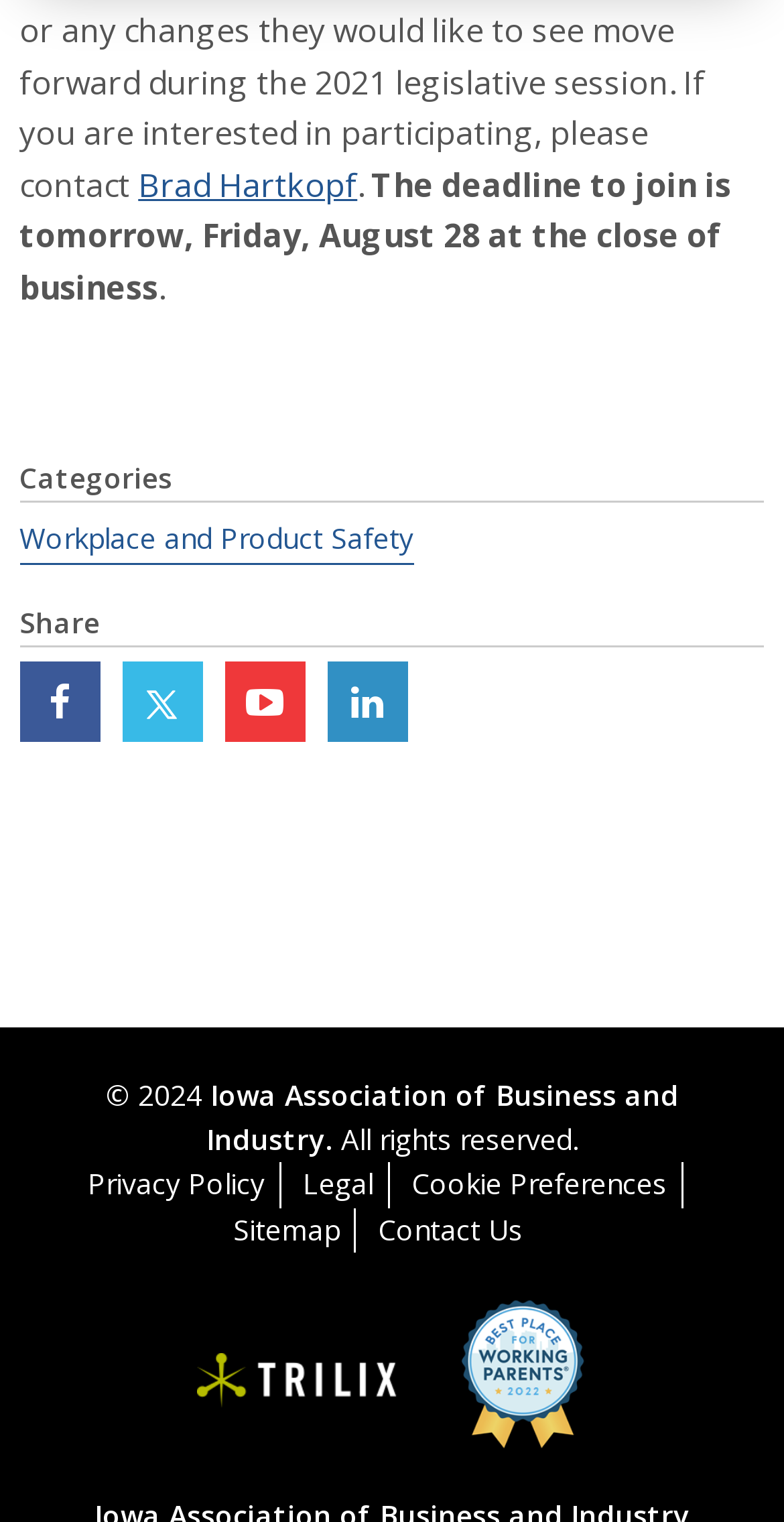Determine the bounding box coordinates for the clickable element to execute this instruction: "Read the 'News' section". Provide the coordinates as four float numbers between 0 and 1, i.e., [left, top, right, bottom].

[0.212, 0.856, 0.955, 0.917]